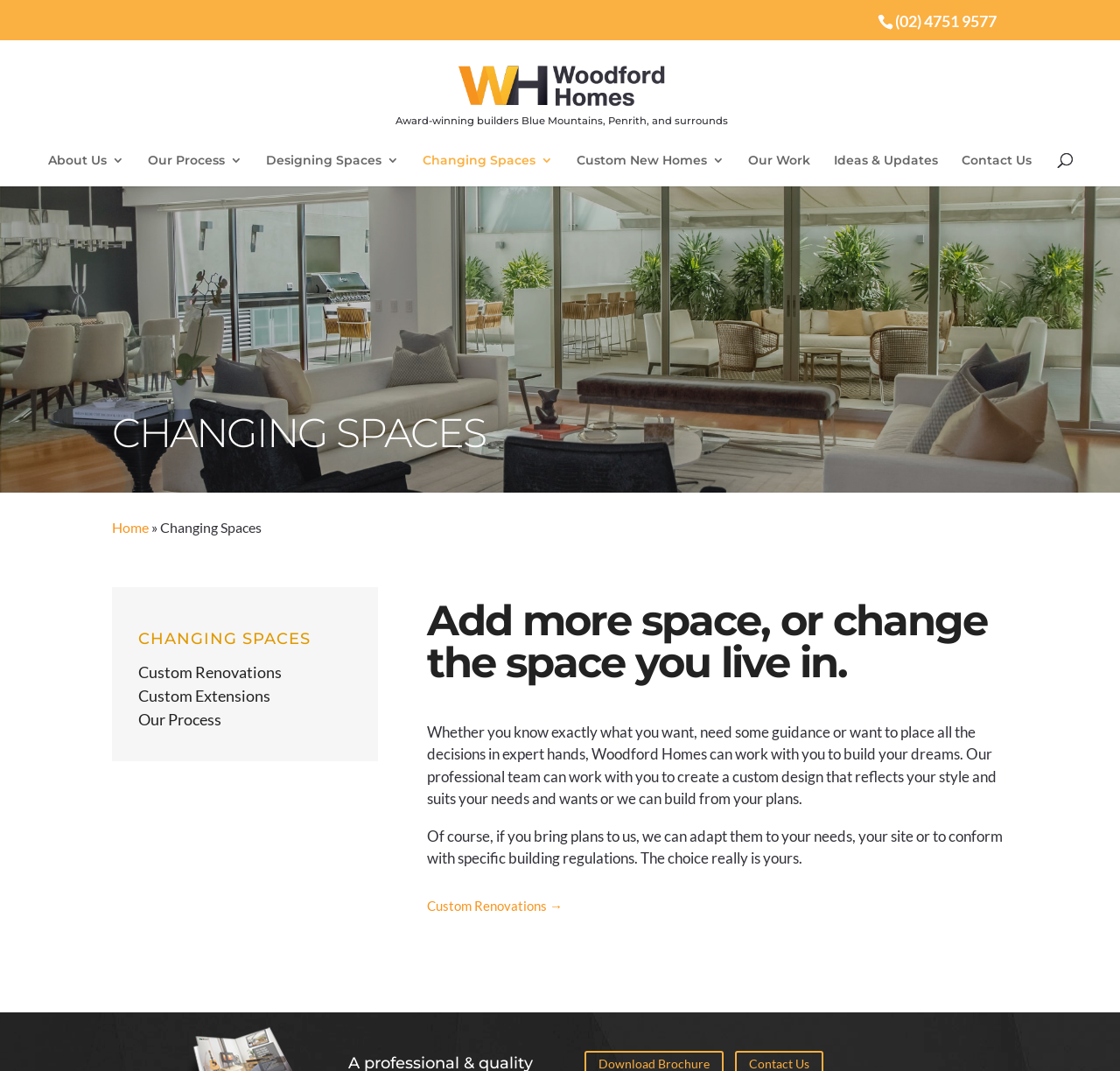Provide a brief response to the question using a single word or phrase: 
What is the role of Woodford Homes' professional team?

Create custom design